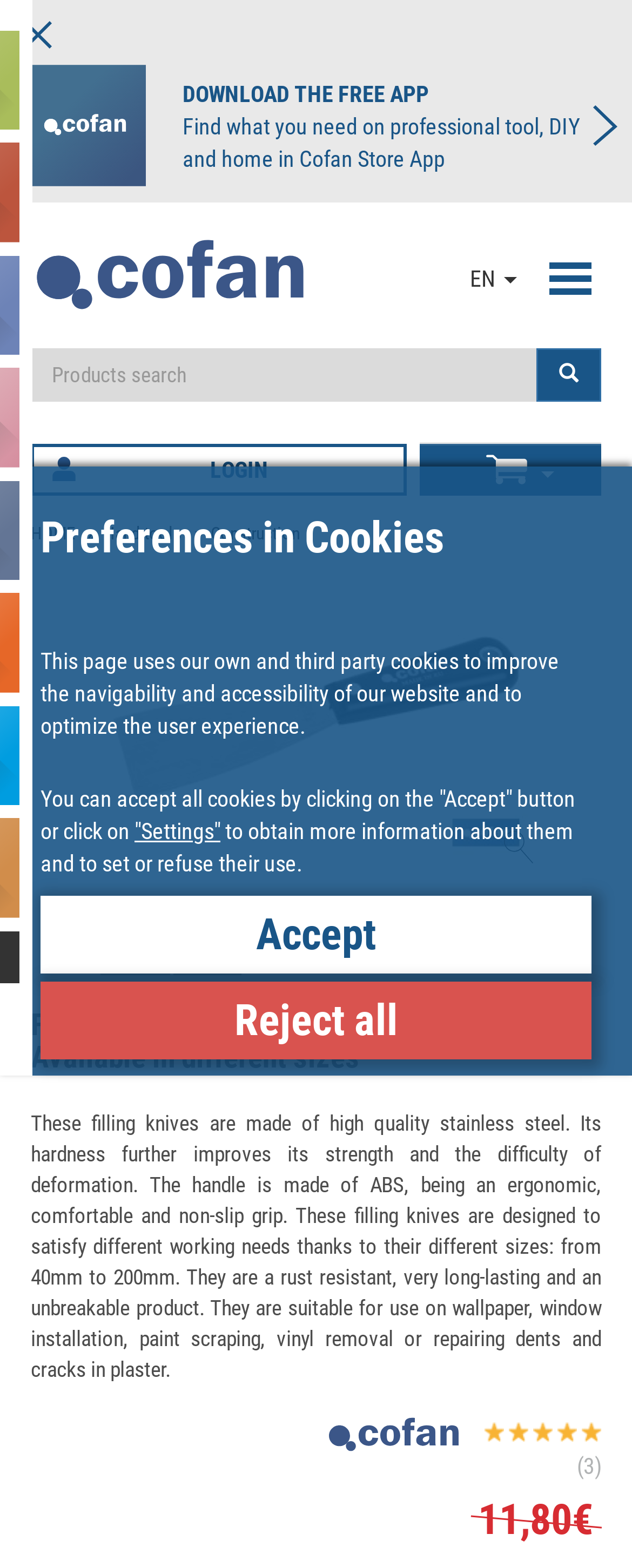Identify the bounding box coordinates of the clickable region required to complete the instruction: "Click the close button". The coordinates should be given as four float numbers within the range of 0 and 1, i.e., [left, top, right, bottom].

[0.038, 0.013, 0.083, 0.031]